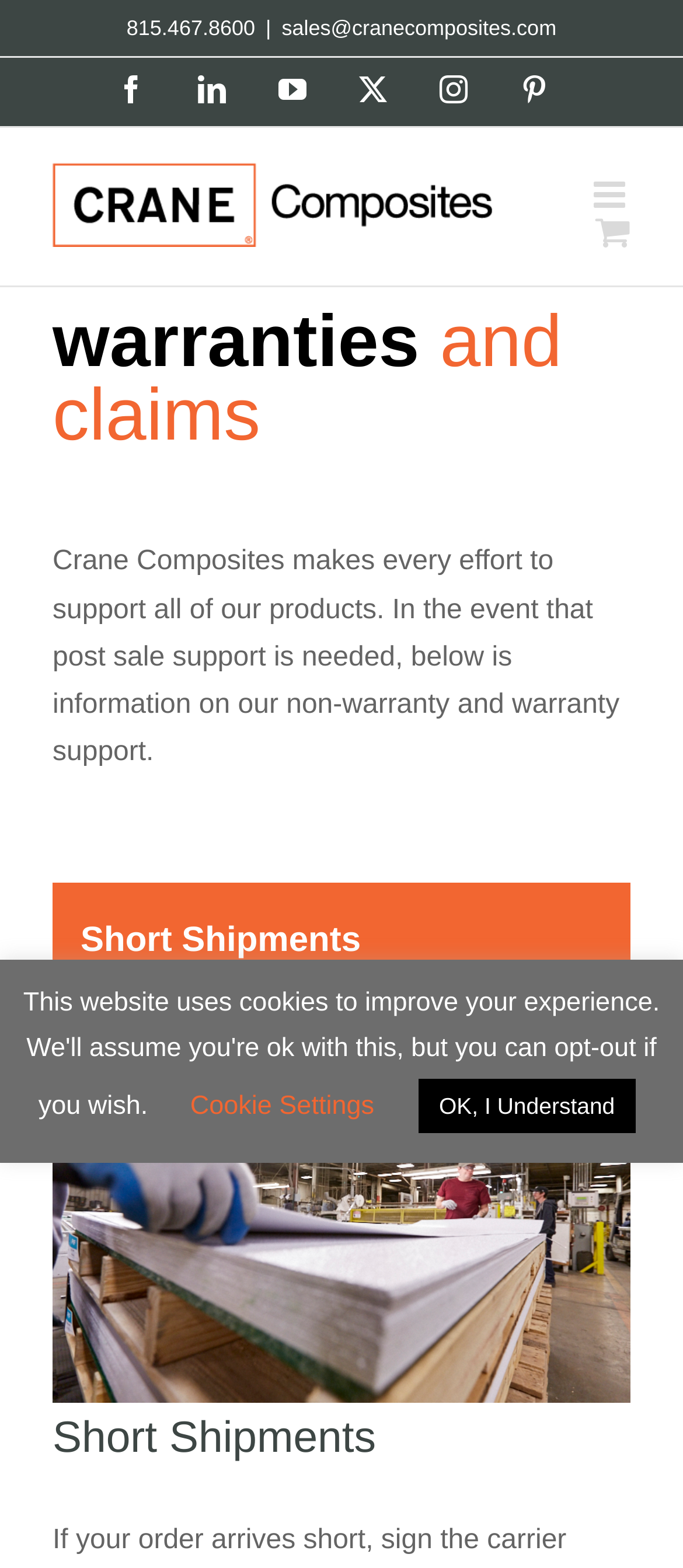Give a detailed account of the webpage.

The webpage is about Crane Composites' warranty and claim information. At the top left, there is a phone number "815.467.8600" and an email address "sales@cranecomposites.com" for contact purposes. Next to the phone number, there is a vertical line separator. Below these contact details, there are social media links, including Facebook, LinkedIn, YouTube, X, Instagram, and Pinterest, aligned horizontally.

On the top right, there is the Crane Composites logo, which is also a link. Next to the logo, there are two toggle links for mobile menu and mobile cart.

The main content of the webpage starts with a heading "Warranties and Claims" followed by a paragraph of text that explains Crane Composites' effort to support their products and provides information on non-warranty and warranty support.

Below the paragraph, there is a horizontal tab list with one selected tab "Short Shipments". The tab list has a heading "Short Shipments" above it. When the "Short Shipments" tab is selected, a heading with the same title appears below the tab list.

At the bottom of the webpage, there are two buttons, "Cookie Settings" and "OK, I Understand", aligned horizontally.